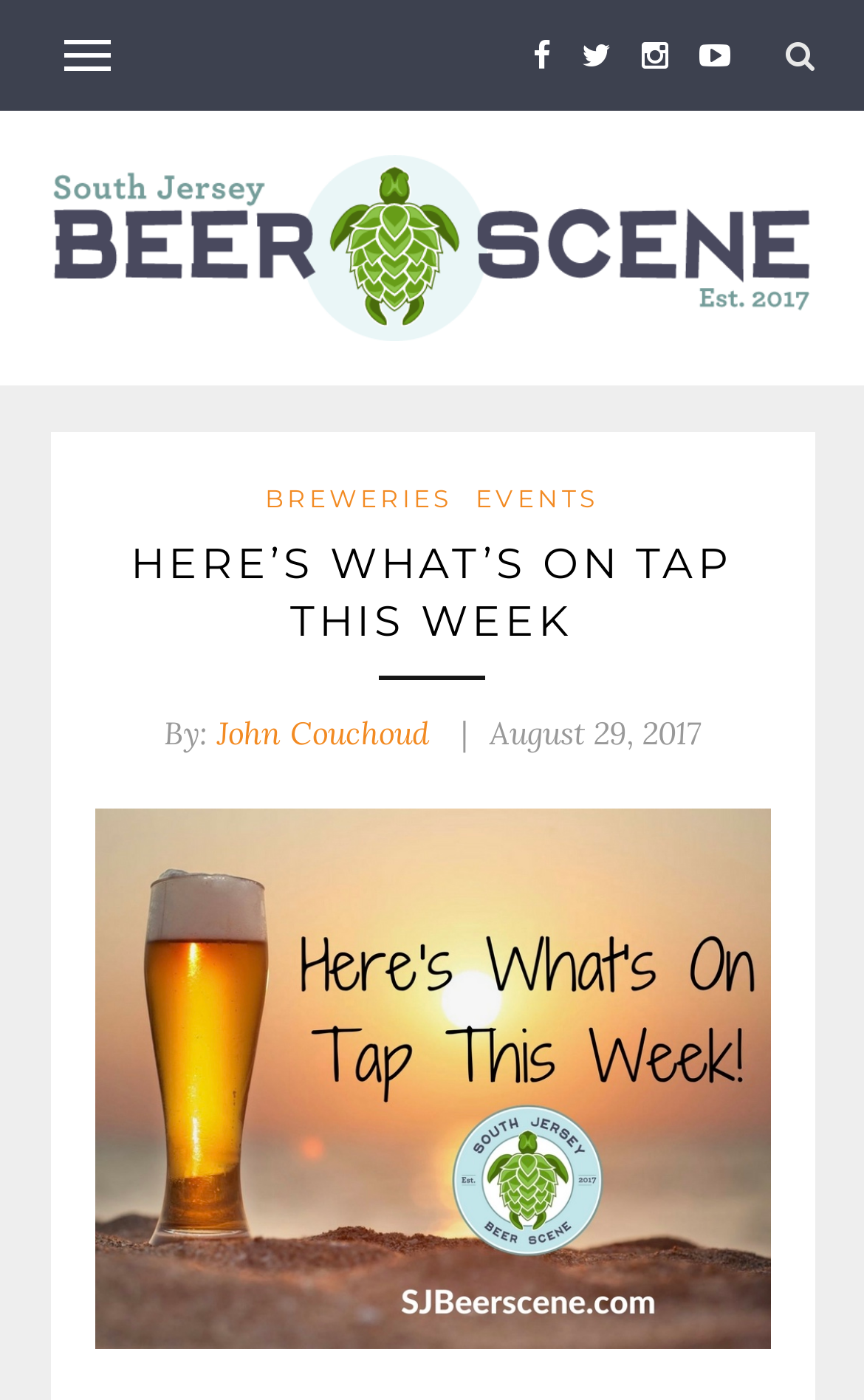What is the current week's theme?
Could you answer the question in a detailed manner, providing as much information as possible?

I found the answer by looking at the heading element with the text 'HERE’S WHAT’S ON TAP THIS WEEK' which seems to be the main theme of the current week.